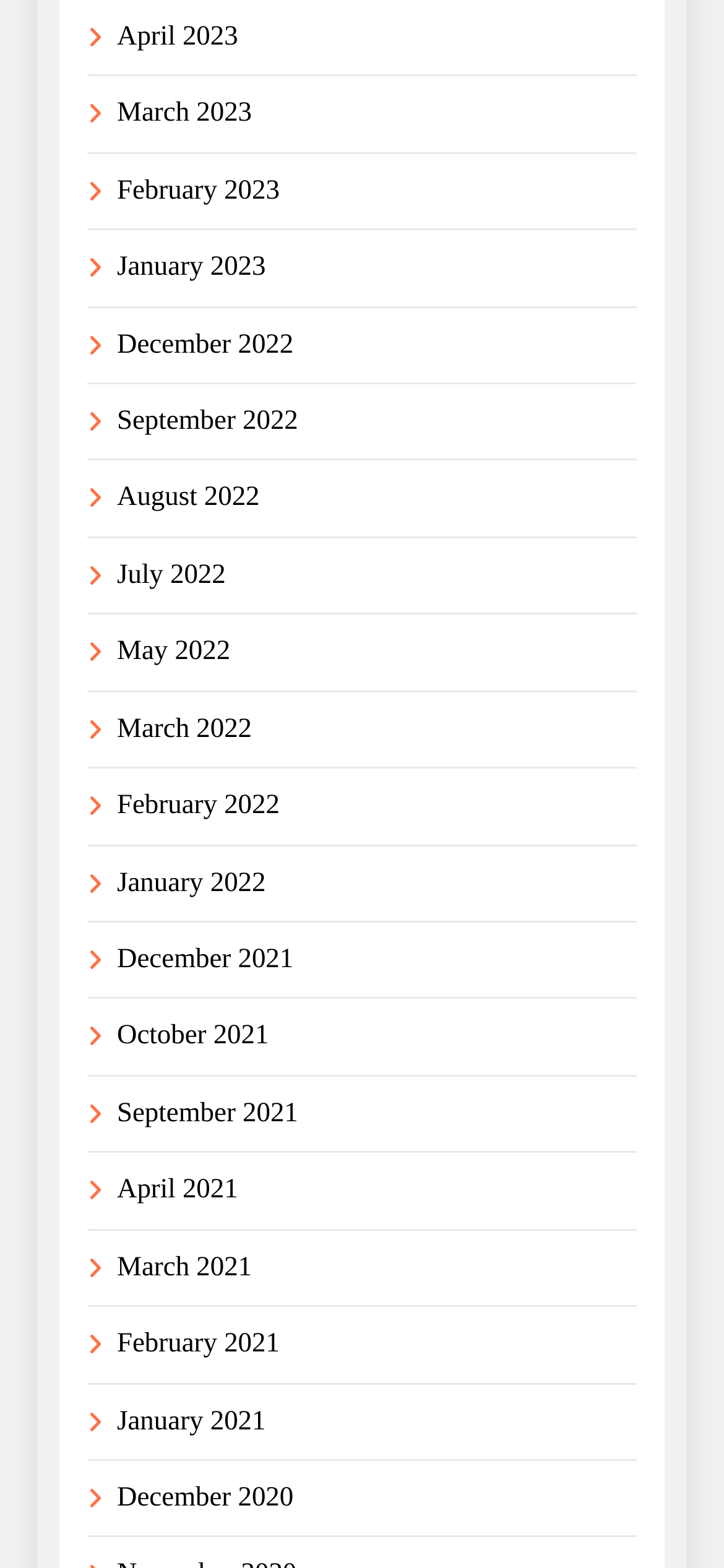What is the latest month listed?
Please interpret the details in the image and answer the question thoroughly.

I looked at the list of links and found the latest month listed, which is April 2023, at the top of the list.